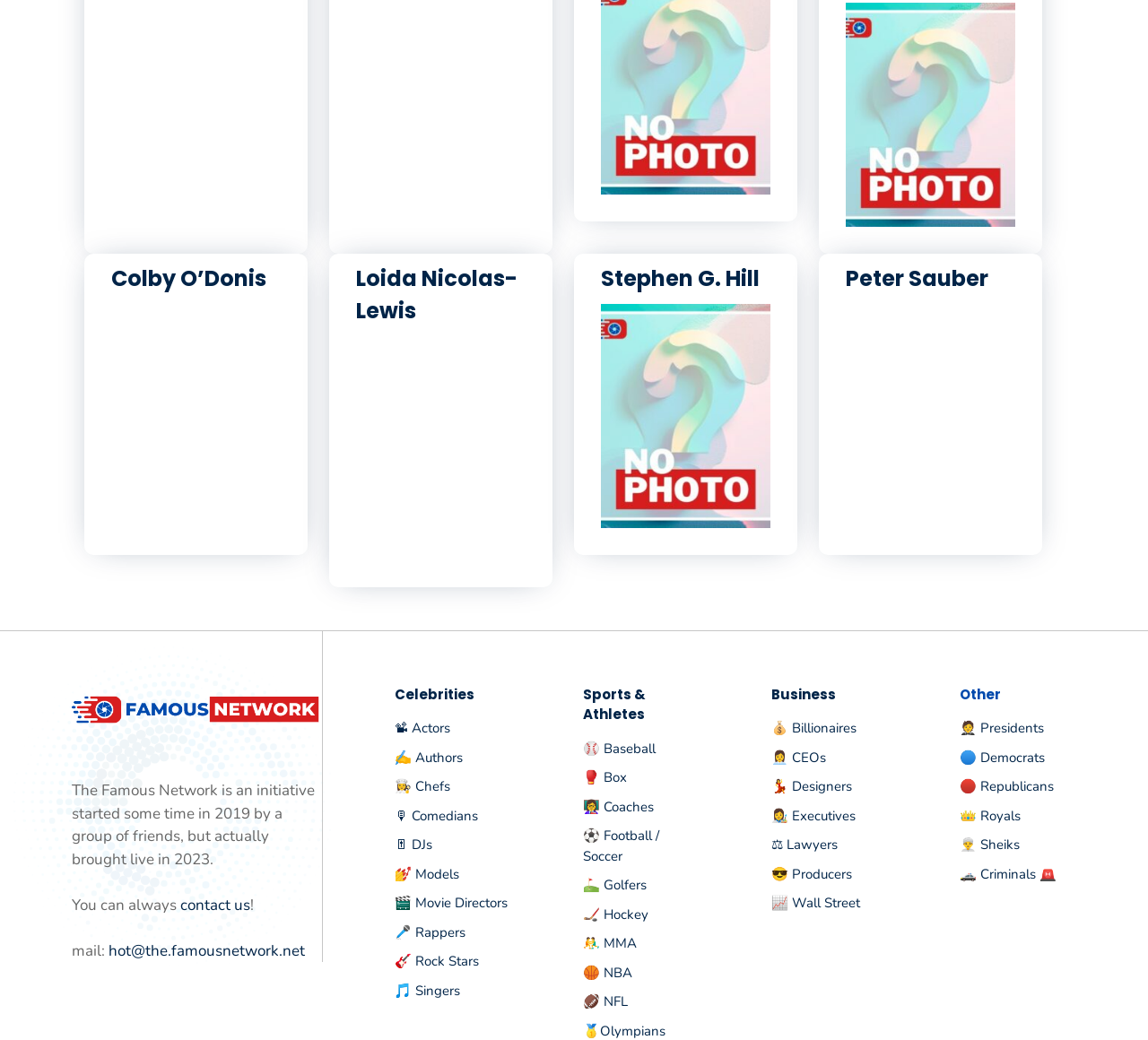Locate the bounding box coordinates of the element to click to perform the following action: 'View Colby O'Donis' profile'. The coordinates should be given as four float values between 0 and 1, in the form of [left, top, right, bottom].

[0.097, 0.292, 0.245, 0.507]